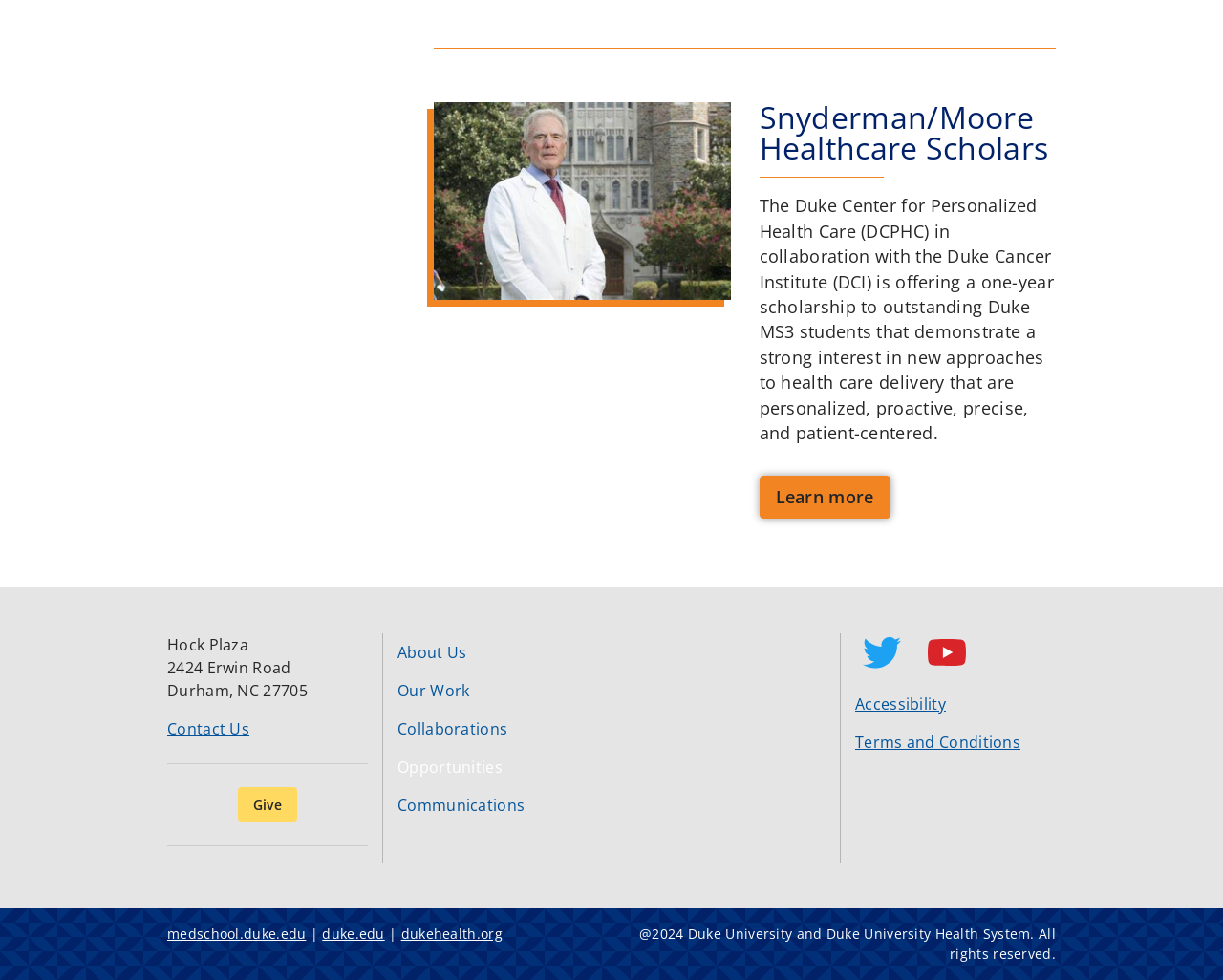Select the bounding box coordinates of the element I need to click to carry out the following instruction: "Go to the About Us page".

[0.325, 0.646, 0.486, 0.685]